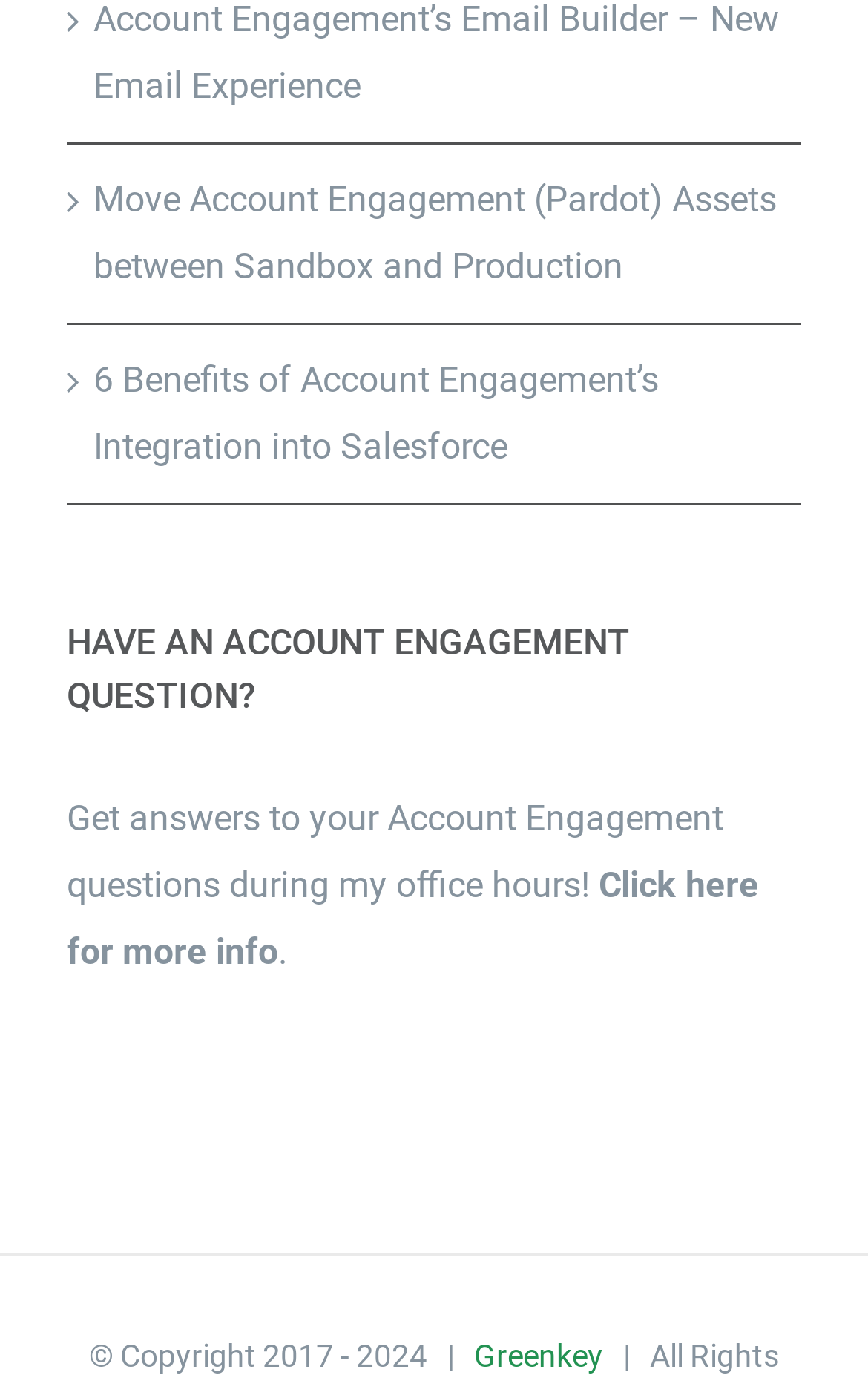What is the name of the company at the bottom?
Examine the image and give a concise answer in one word or a short phrase.

Greenkey